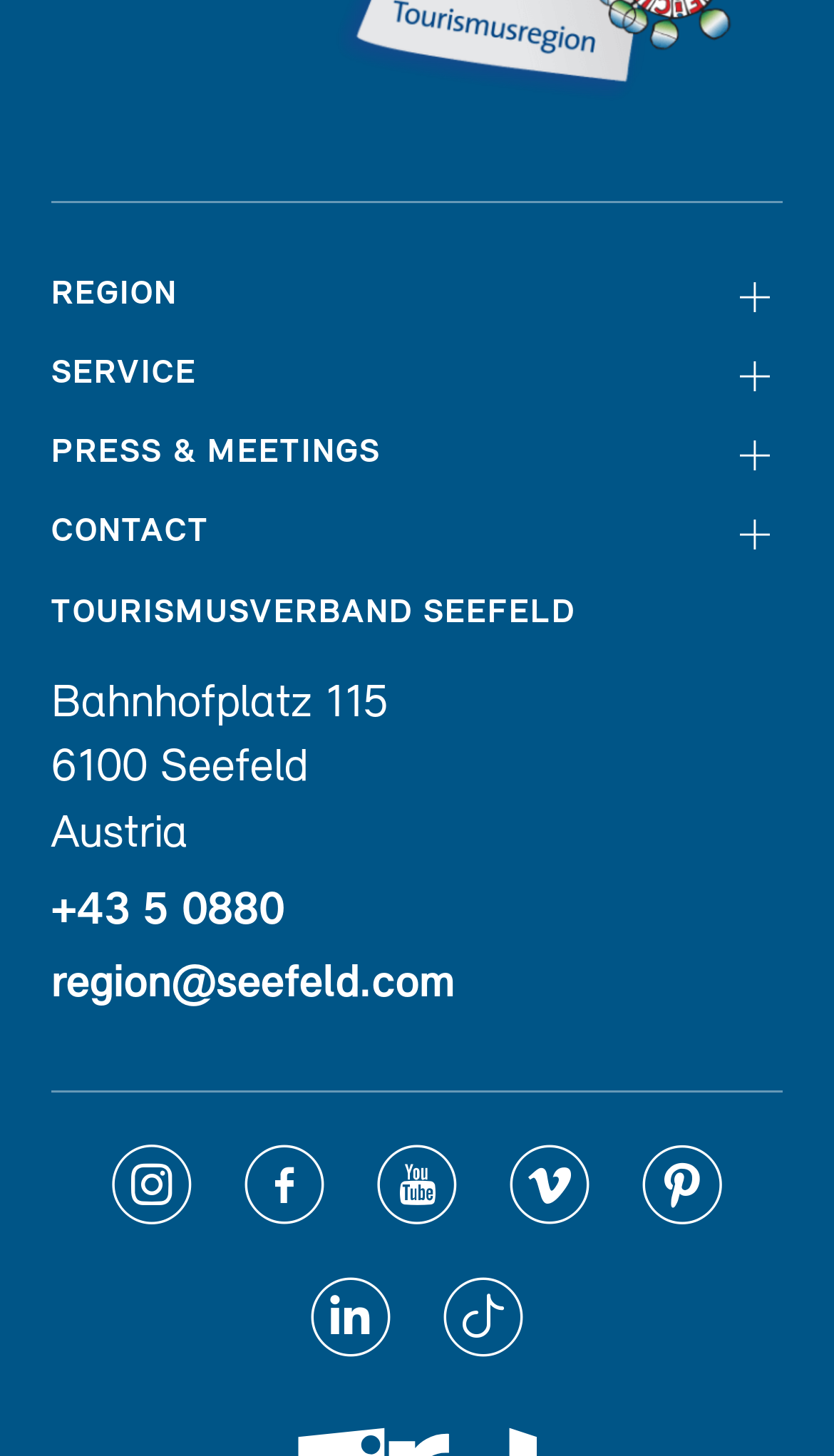Locate the bounding box coordinates of the segment that needs to be clicked to meet this instruction: "Contact the tourism board".

[0.062, 0.602, 0.341, 0.652]